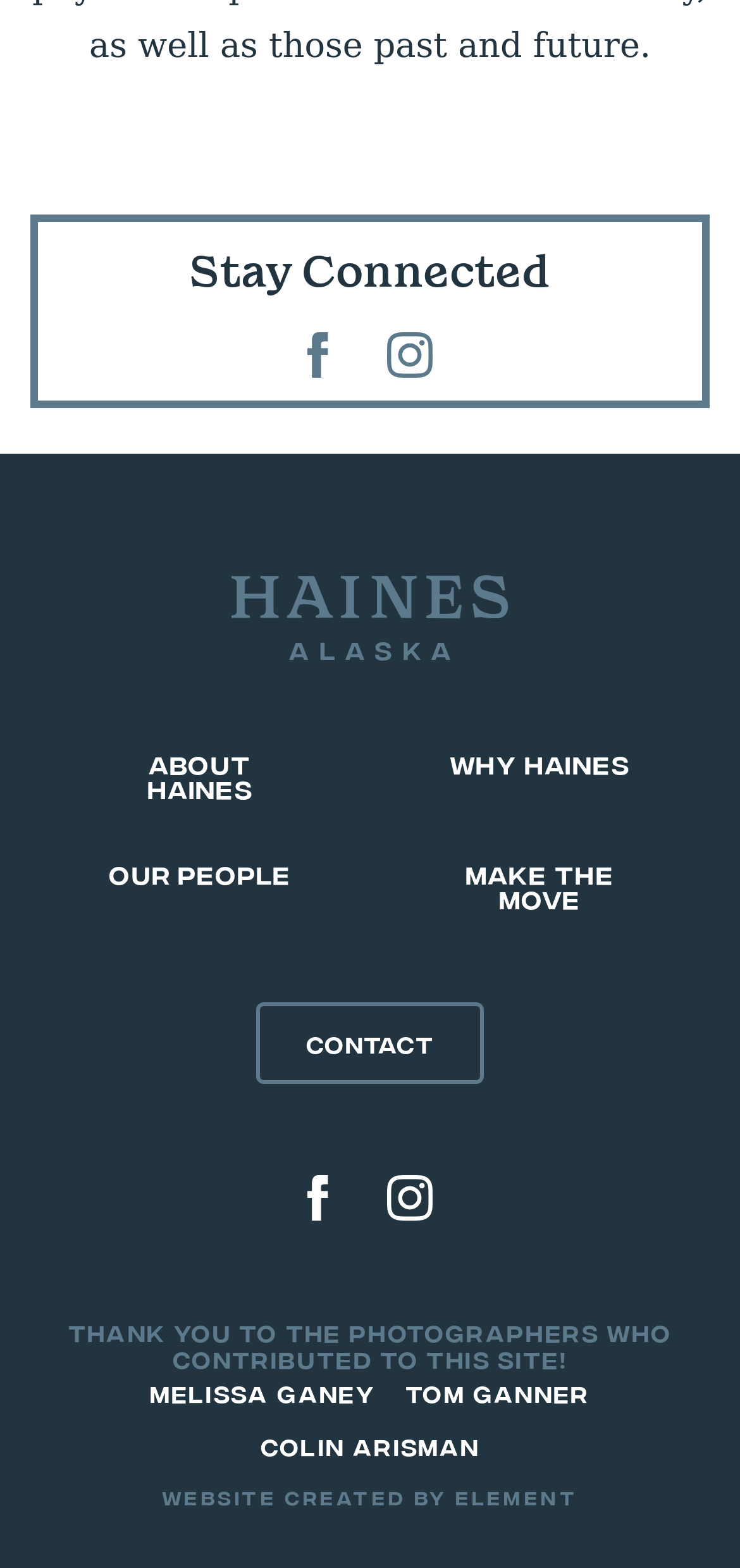How many social media links are there?
Craft a detailed and extensive response to the question.

I counted the number of social media links on the webpage, which are two Facebook links and two Instagram links, so the total number is 4.